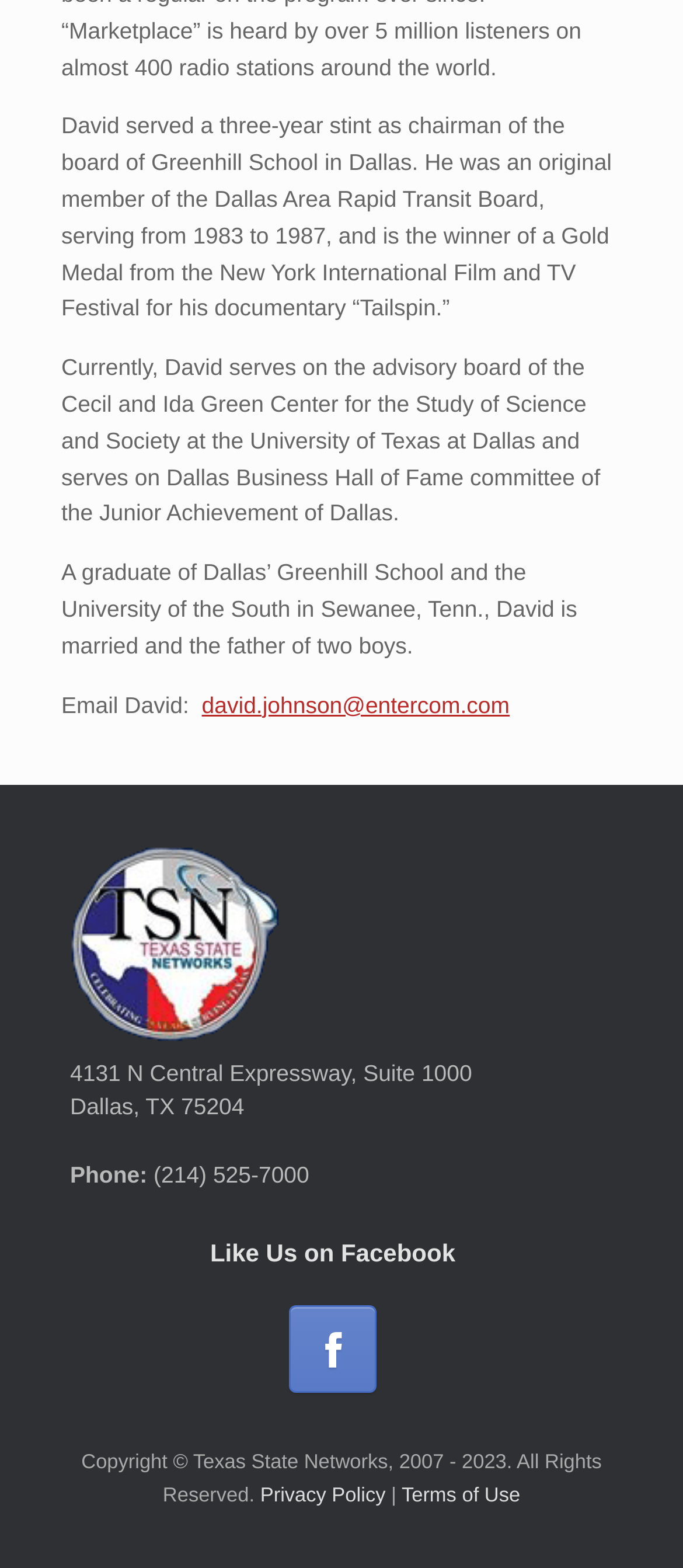What is the address of the office?
Please provide a comprehensive and detailed answer to the question.

I found the address by looking at the text '4131 N Central Expressway, Suite 1000' and 'Dallas, TX 75204', which are located next to each other.